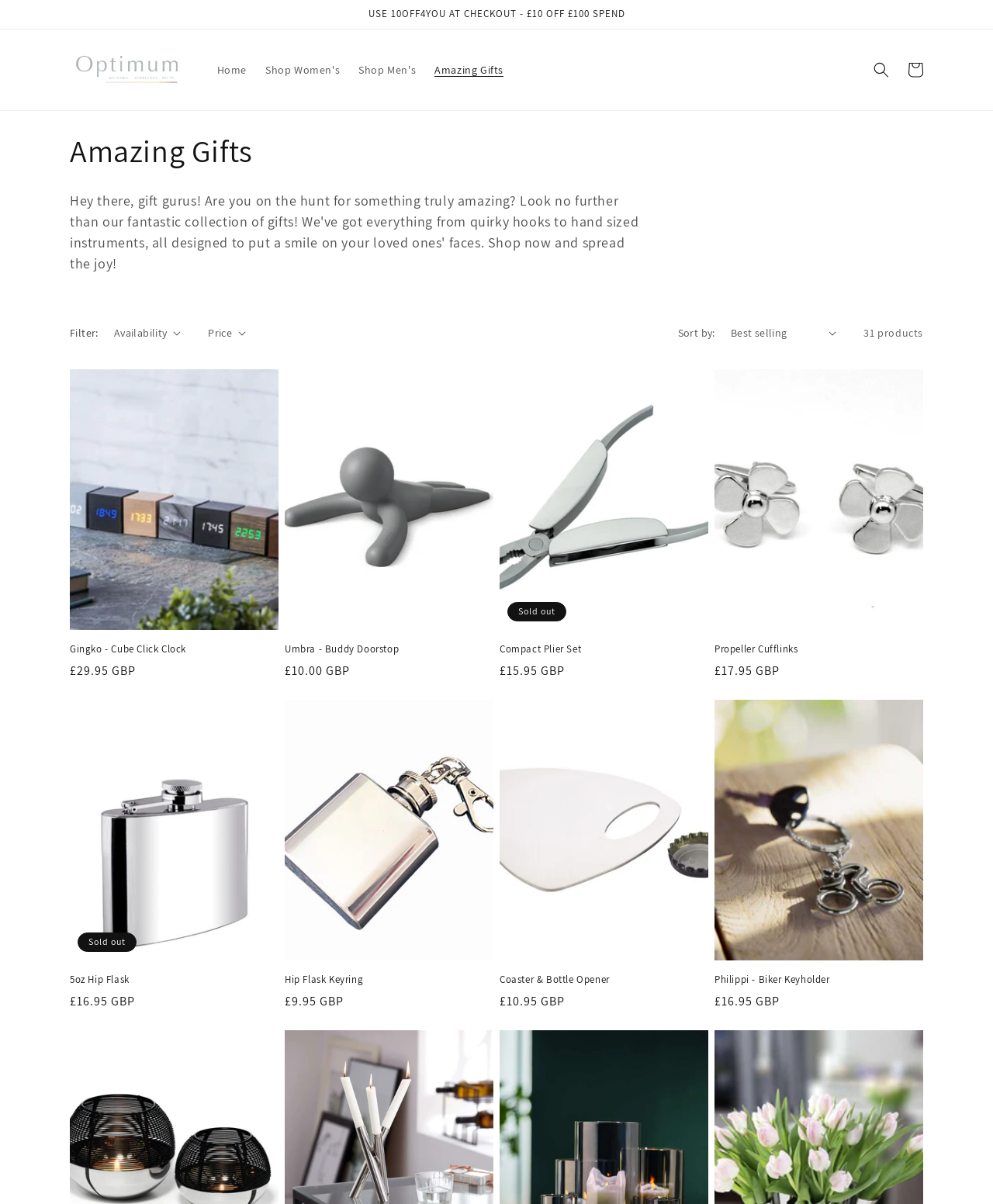Answer the question using only one word or a concise phrase: What is the discount code for £10 off £100 spend?

10OFF4YOU